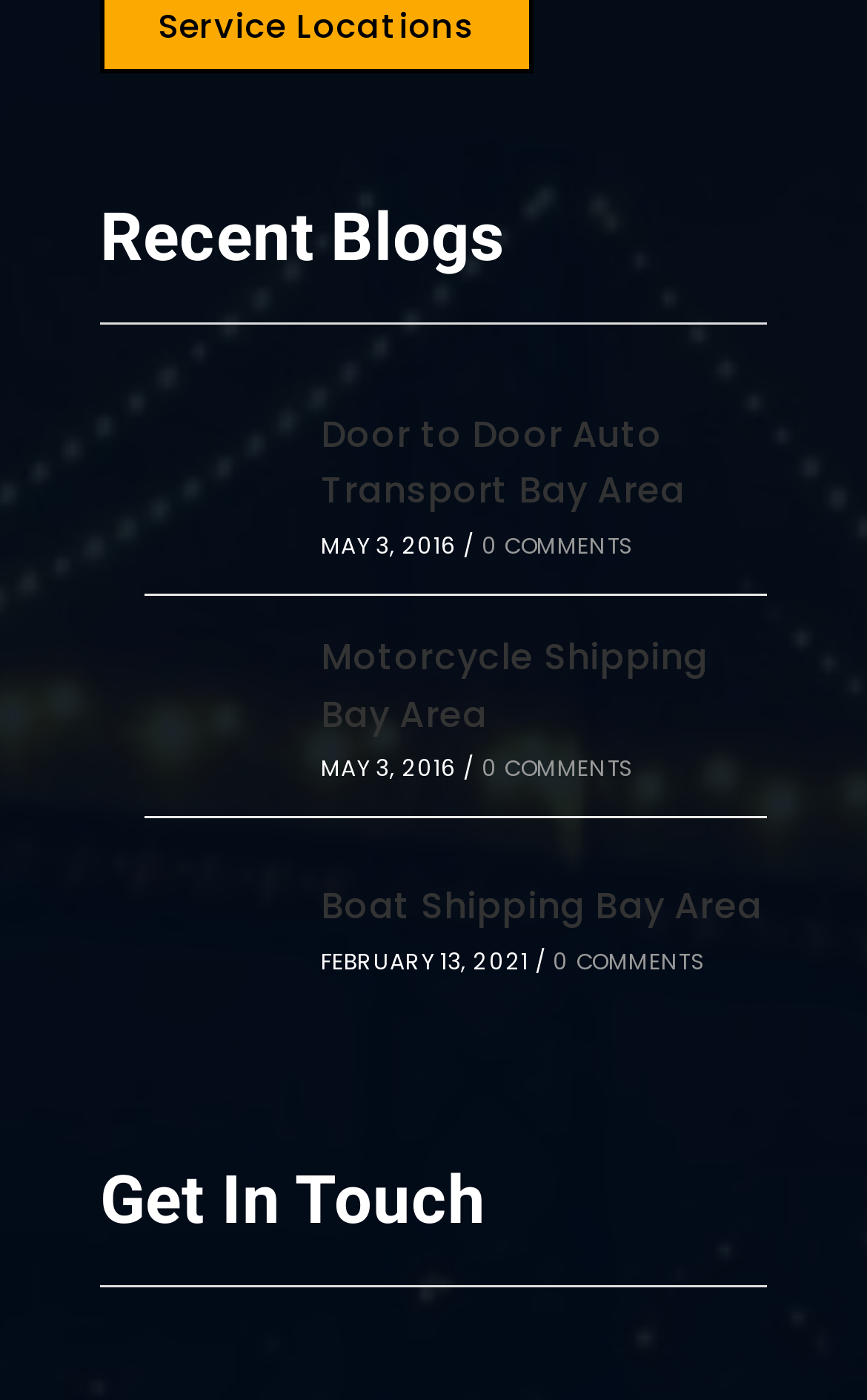Find the bounding box coordinates of the area to click in order to follow the instruction: "click on 'Door to Door Auto Transport Bay Area'".

[0.167, 0.291, 0.341, 0.399]